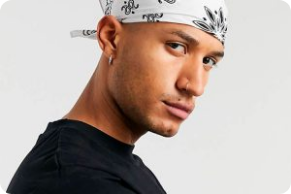What color is the man's T-shirt?
Can you offer a detailed and complete answer to this question?

The caption states that the man is dressed in a black T-shirt, creating a striking contrast that highlights the intricate patterns of the bandana.